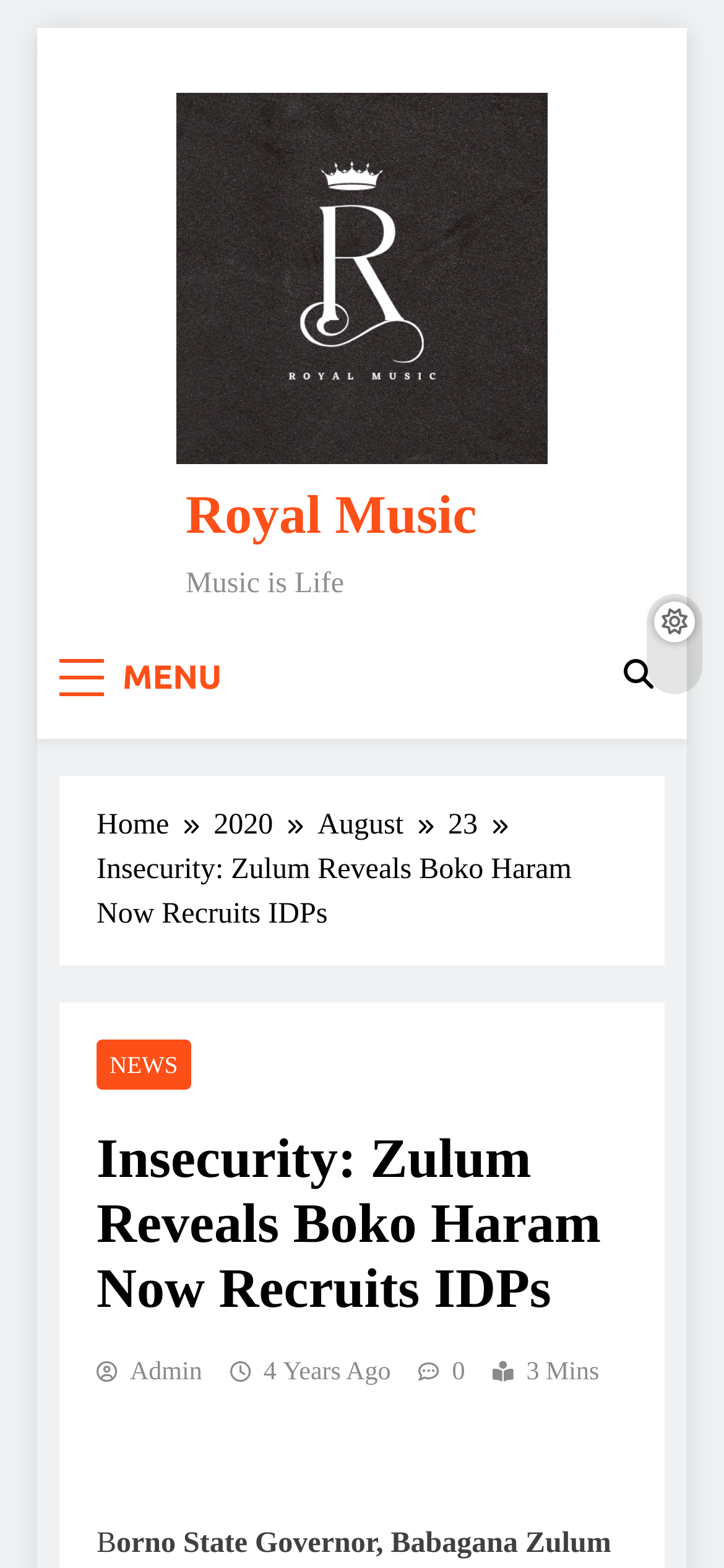Based on the provided description, "4 years ago", find the bounding box of the corresponding UI element in the screenshot.

[0.364, 0.866, 0.54, 0.884]